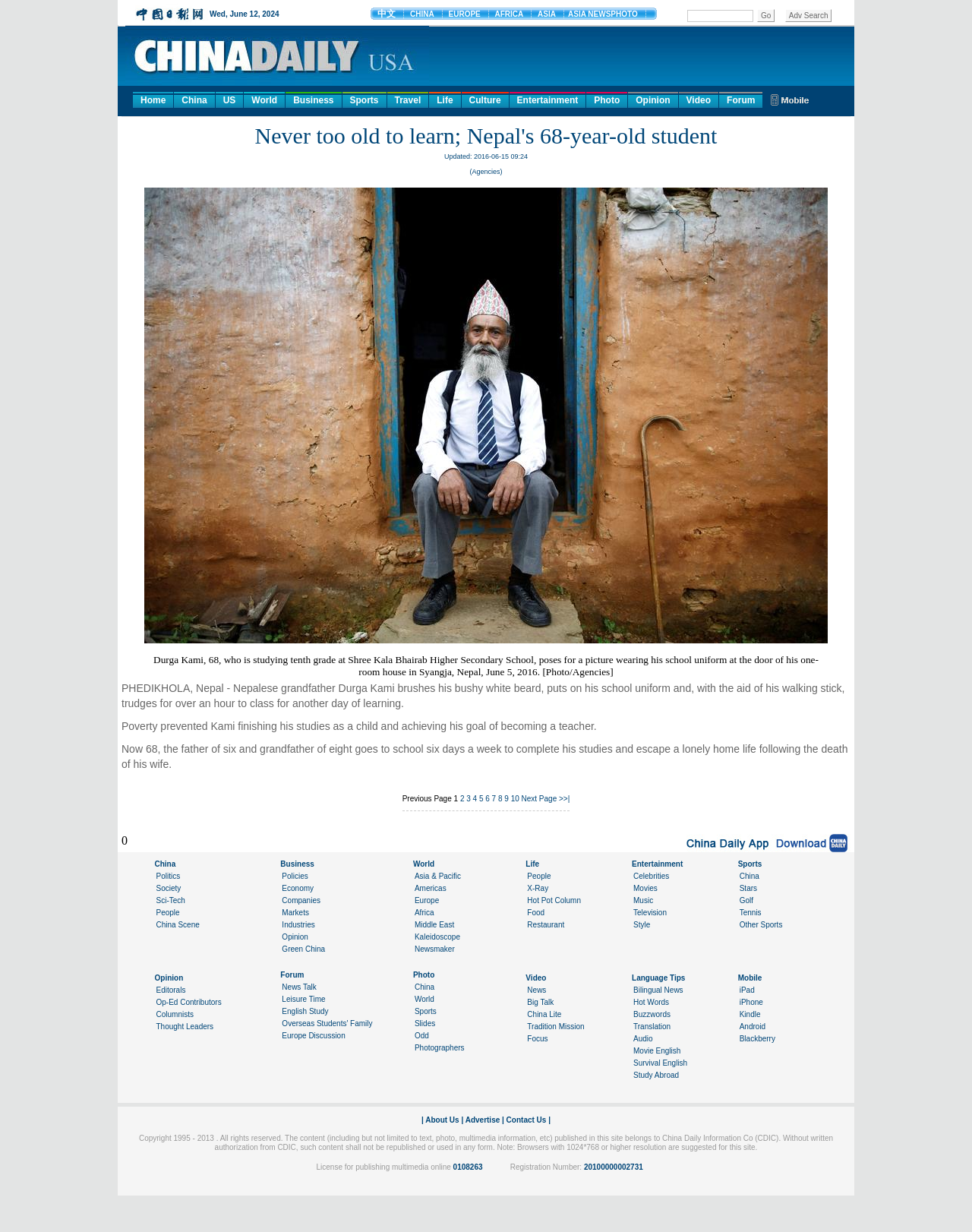Provide a thorough description of the webpage you see.

This webpage is a news article page from China Daily, a Chinese English portal. At the top, there is a navigation menu with 12 links, including "Home", "China", "US", "World", "Business", "Sports", "Travel", "Life", "Culture", "Entertainment", "Photo", "Opinion", "Video", and "Forum". 

Below the navigation menu, there is a headline "Never too old to learn; Nepal's 68-year-old student" with an update time "2016-06-15 09:24" and a credit "(Agencies)". 

The main content of the page is an article about a 68-year-old Nepalese man named Durga Kami who is studying in the 10th grade. There is a large image of Durga Kami wearing his school uniform at the door of his one-room house in Syangja, Nepal. 

The article is divided into several paragraphs, describing Durga Kami's story, including how poverty prevented him from finishing his studies as a child and how he now goes to school six days a week to complete his studies and escape a lonely home life following the death of his wife. 

At the bottom of the page, there is a pagination section with links to 10 pages, as well as "Previous Page" and "Next Page" links. There is also a small image and a text "0" at the bottom left corner of the page.